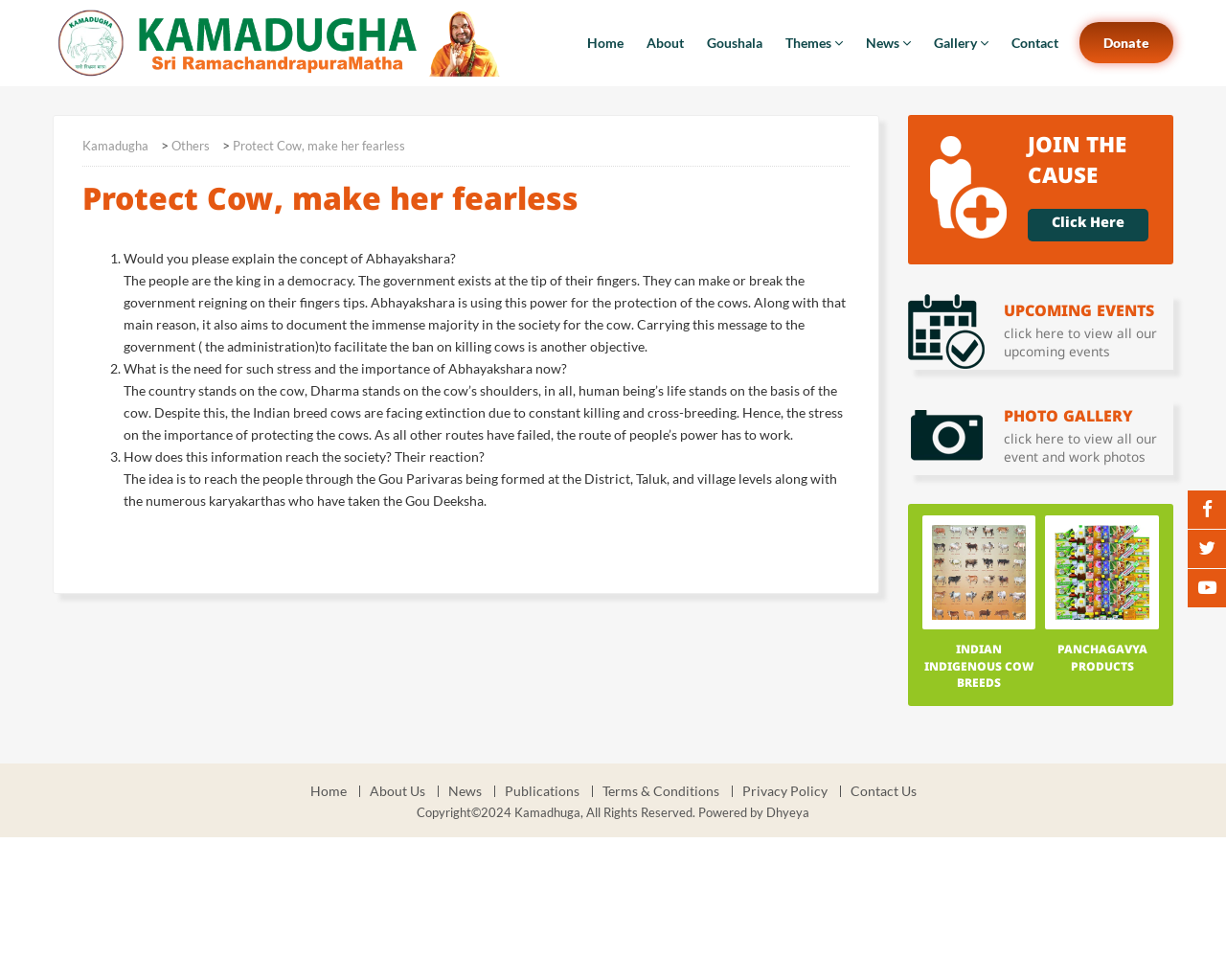What is the name of the company that powered the website?
Based on the image, please offer an in-depth response to the question.

The name of the company that powered the website can be found in the footer section of the webpage, where it is mentioned as 'Powered by Dhyeya'.